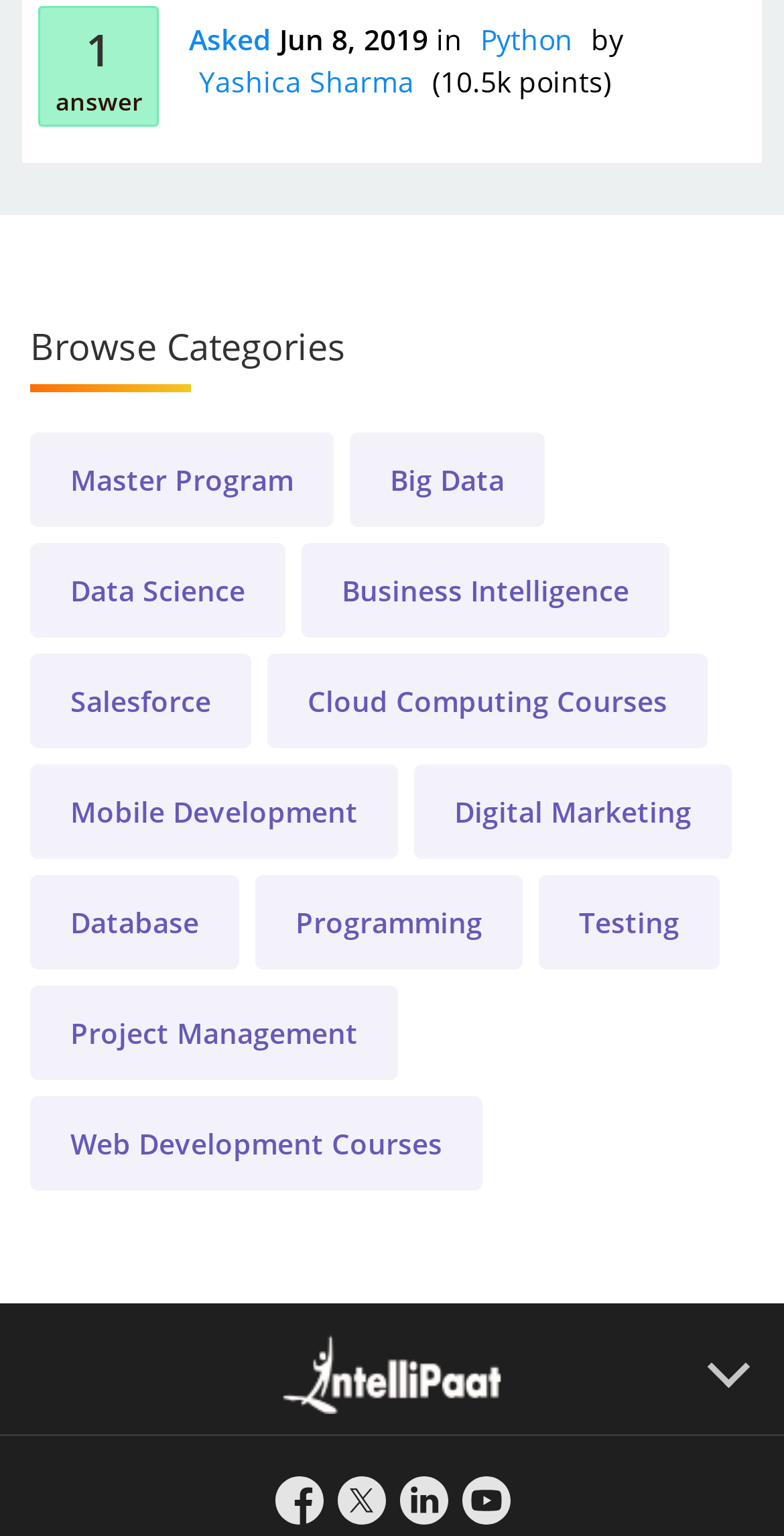Provide a one-word or short-phrase response to the question:
What is the category above 'Big Data'?

Master Program